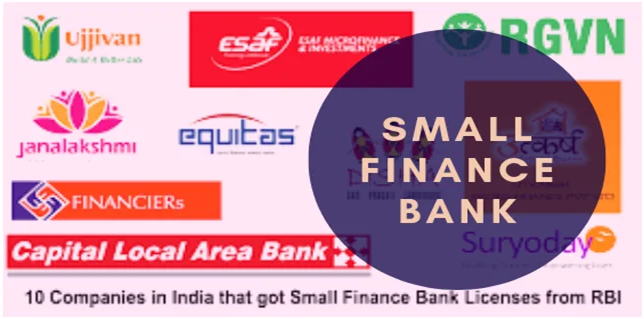What is the purpose of these financial institutions?
Provide a detailed answer to the question using information from the image.

The question asks about the purpose of these financial institutions. According to the caption, these institutions are significant in expanding financial access and services in India, particularly targeting underserved populations, which implies that their purpose is to expand financial access.